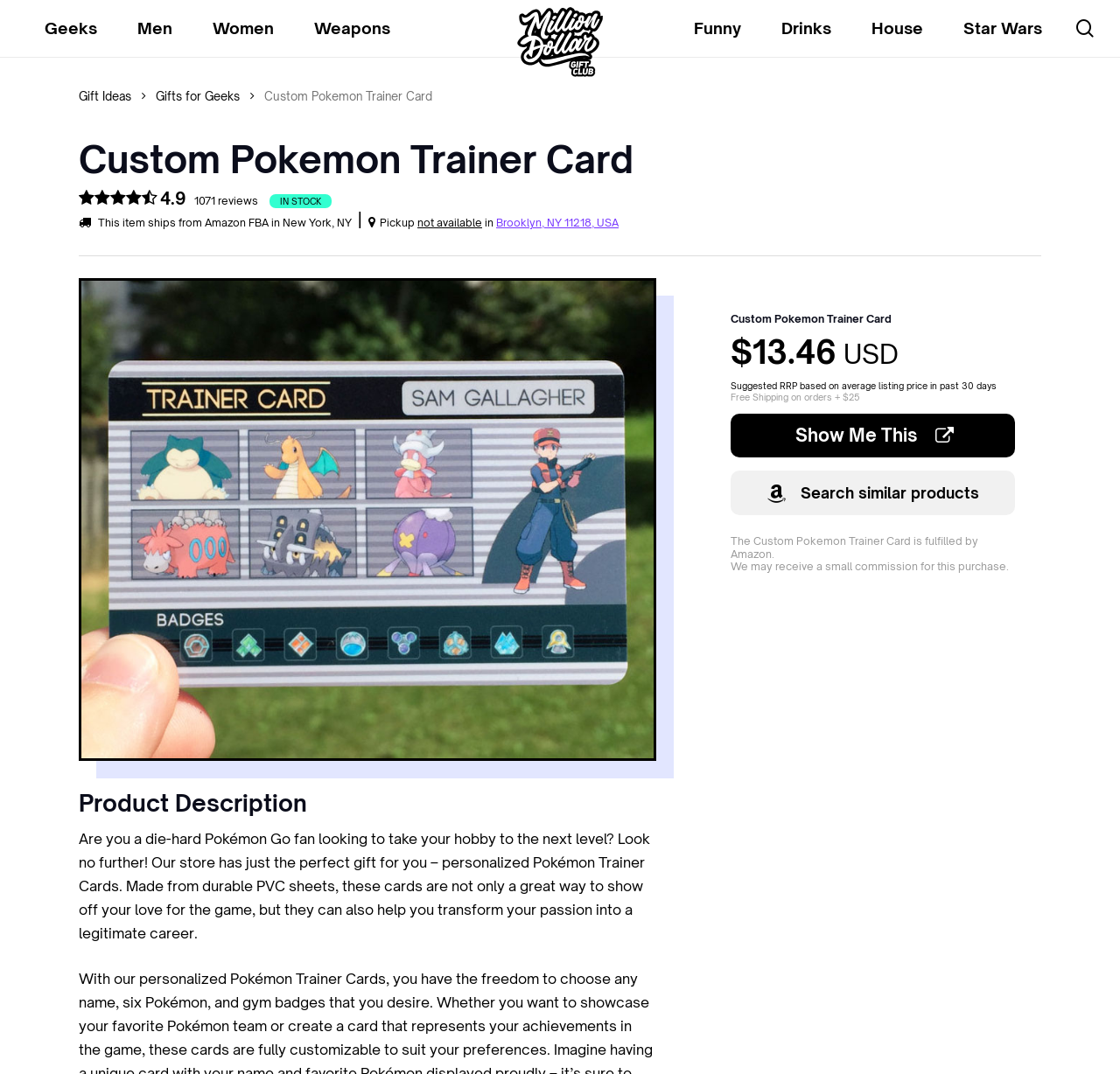Create a detailed narrative of the webpage’s visual and textual elements.

This webpage is about a Custom Pokémon Trainer Card, a unique gift item available on Amazon. At the top, there is a search bar with a "Search" textbox and a "Close Search" link on the right. Below the search bar, there are several links to different categories, including "Geeks", "Men", "Women", "Weapons", "Funny", "Drinks", "House", and "Star Wars". 

To the right of these links, there is an image of the "Million Dollar Gift Club" logo, which is also a clickable link. Below this logo, there are more links to "Gift Ideas" and "Gifts for Geeks". 

The main content of the page is about the Custom Pokémon Trainer Card. There is a heading with the product name, followed by a rating of 4.9 out of 5 stars based on 1071 reviews. The product is "IN STOCK" and ships from Amazon FBA in New York, NY. 

Below the product information, there is a large image of the Custom Pokémon Trainer Card, which is also a clickable link. 

The product description explains that the card is made from durable PVC sheets and is a great way for Pokémon Go fans to show off their love for the game. 

Further down, there is a section with the product price, $13.46 USD, and information about free shipping on orders over $25. There are also links to "Show Me This" and "Search similar products". 

Finally, there is some additional text about the product being fulfilled by Amazon and a possible small commission for the purchase.